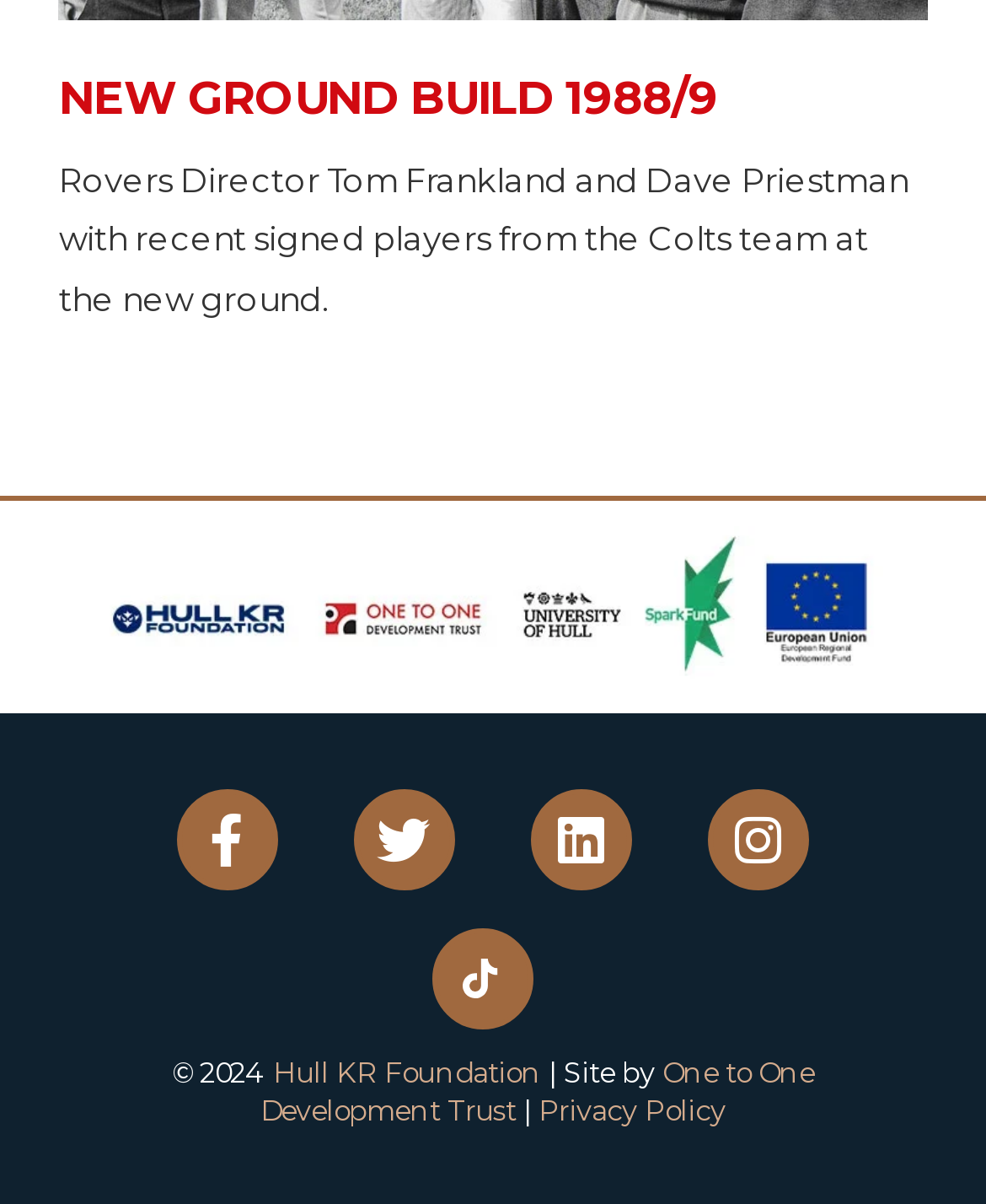Identify the bounding box for the described UI element: "One to One Development Trust".

[0.264, 0.877, 0.826, 0.936]